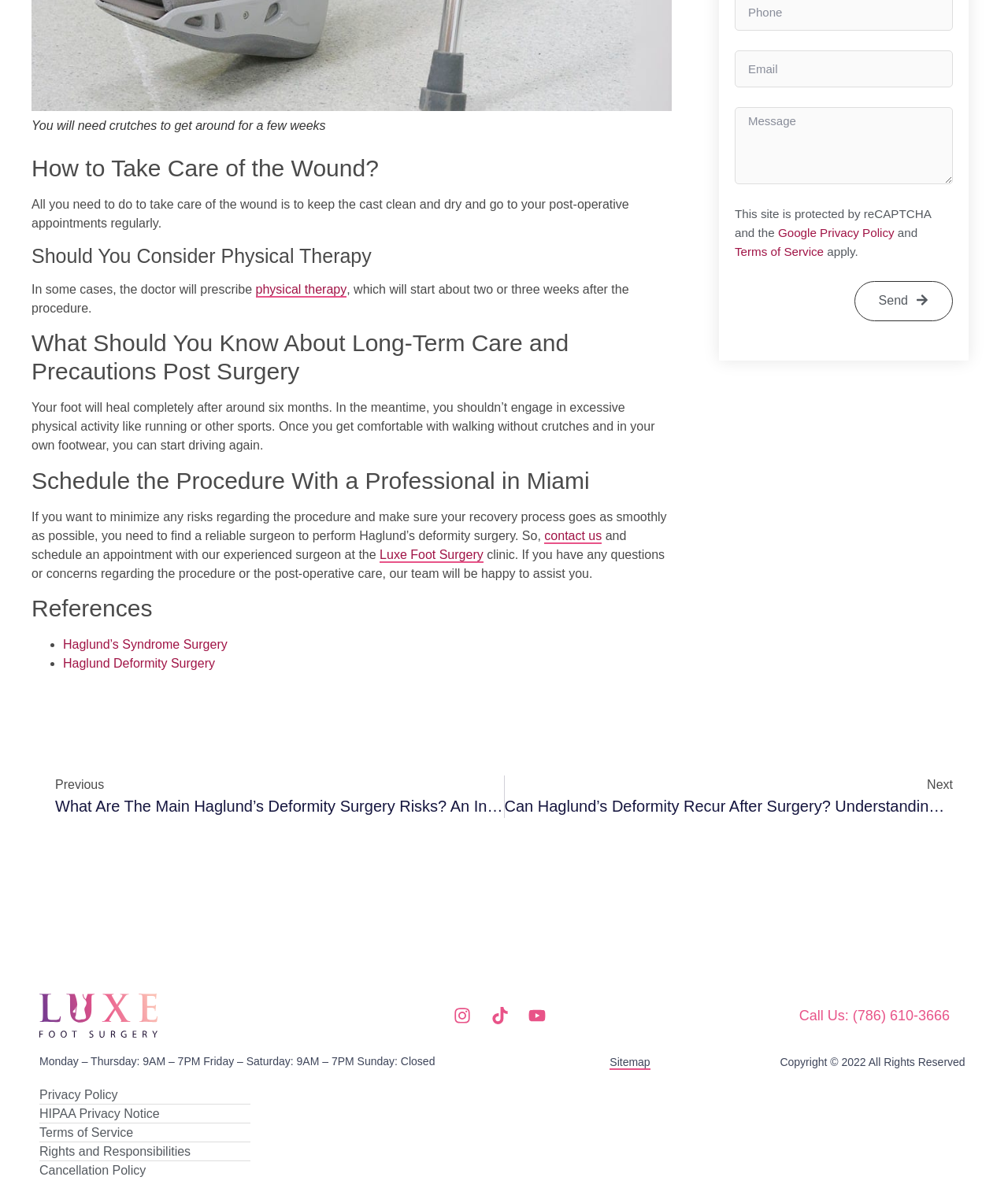Give a concise answer using one word or a phrase to the following question:
What is the duration for complete foot healing?

six months